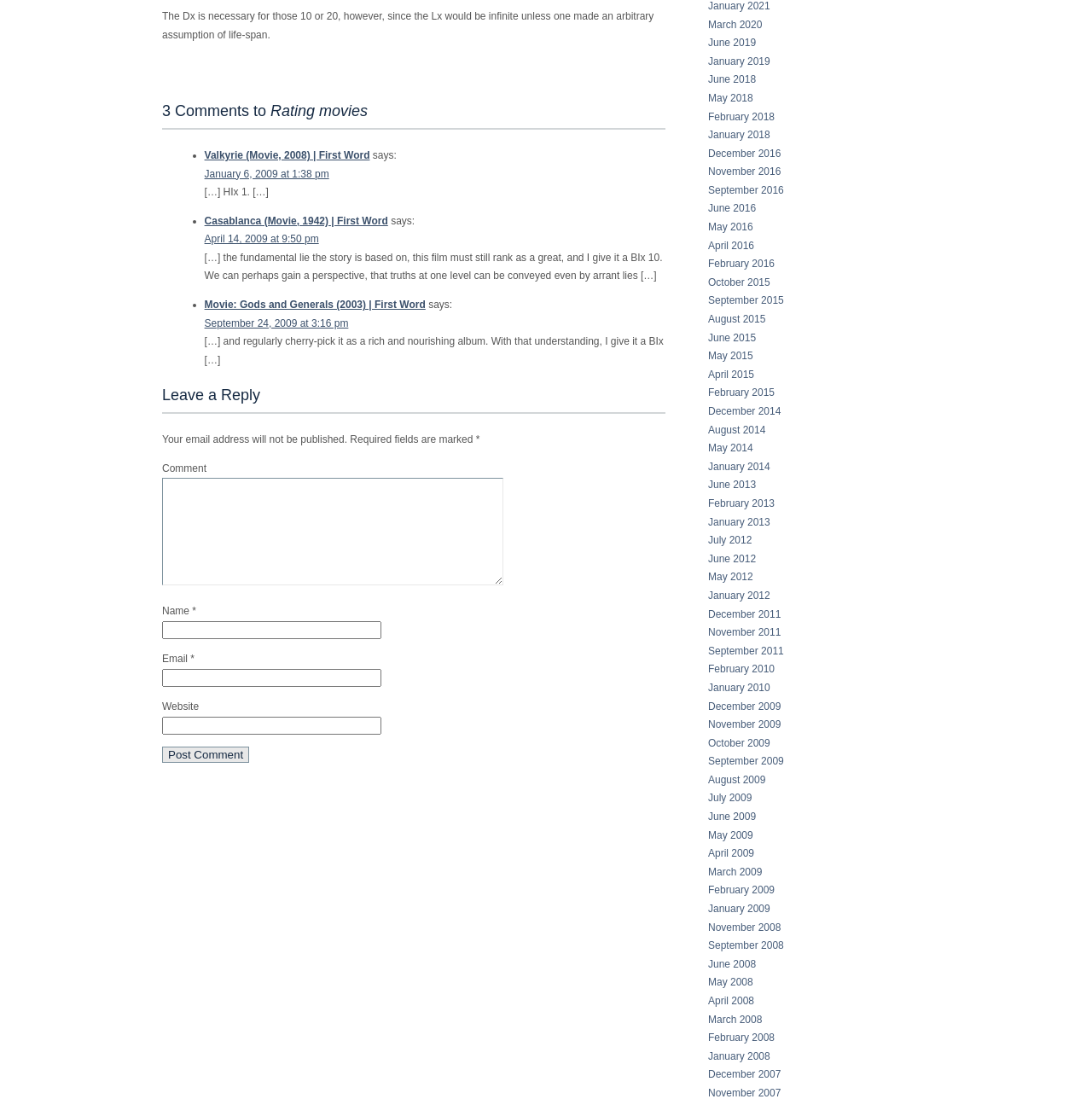Pinpoint the bounding box coordinates of the clickable area necessary to execute the following instruction: "Post a comment". The coordinates should be given as four float numbers between 0 and 1, namely [left, top, right, bottom].

[0.148, 0.679, 0.228, 0.694]